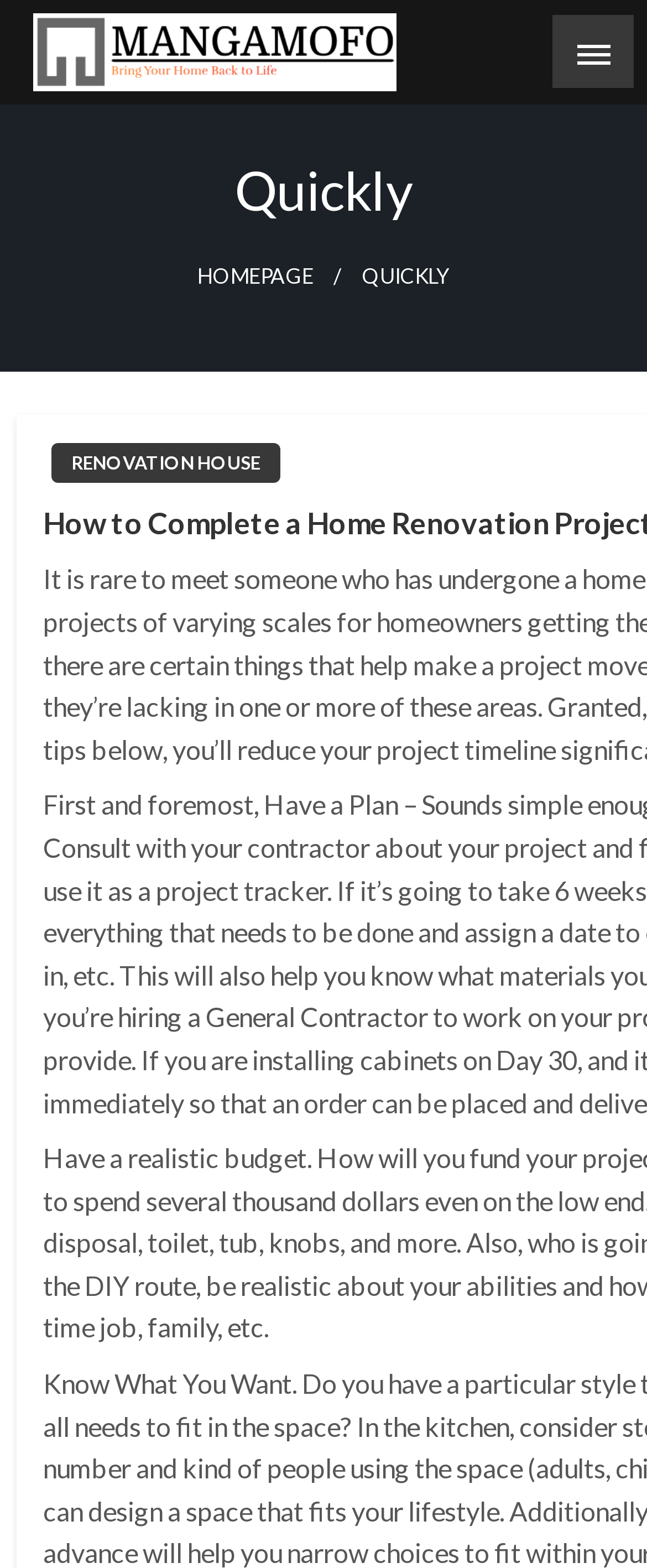Please answer the following question using a single word or phrase: 
What is the tagline of the website?

Bring Your Home Back to Life